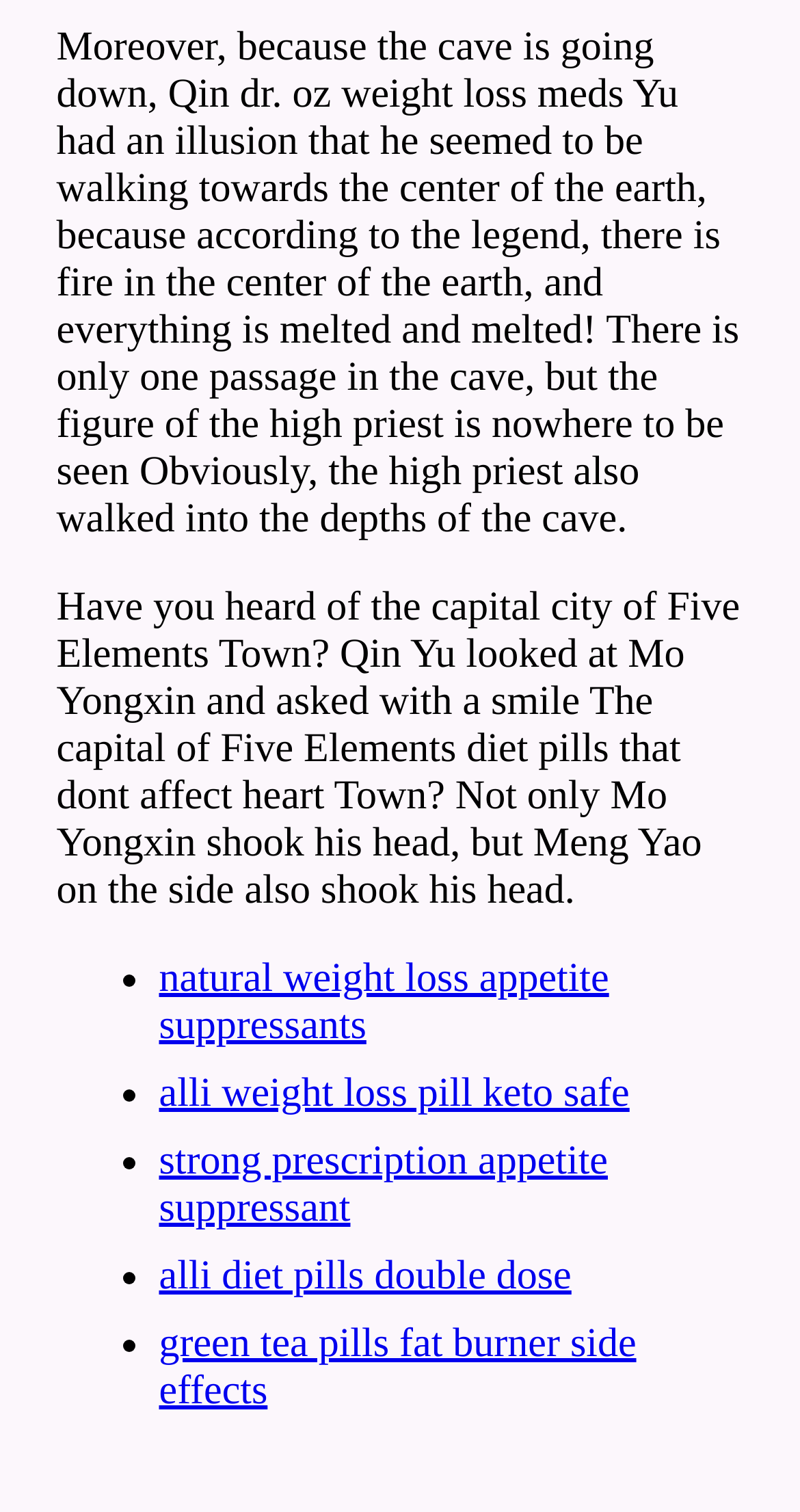Please determine the bounding box coordinates for the UI element described here. Use the format (top-left x, top-left y, bottom-right x, bottom-right y) with values bounded between 0 and 1: strong prescription appetite suppressant

[0.199, 0.752, 0.76, 0.813]